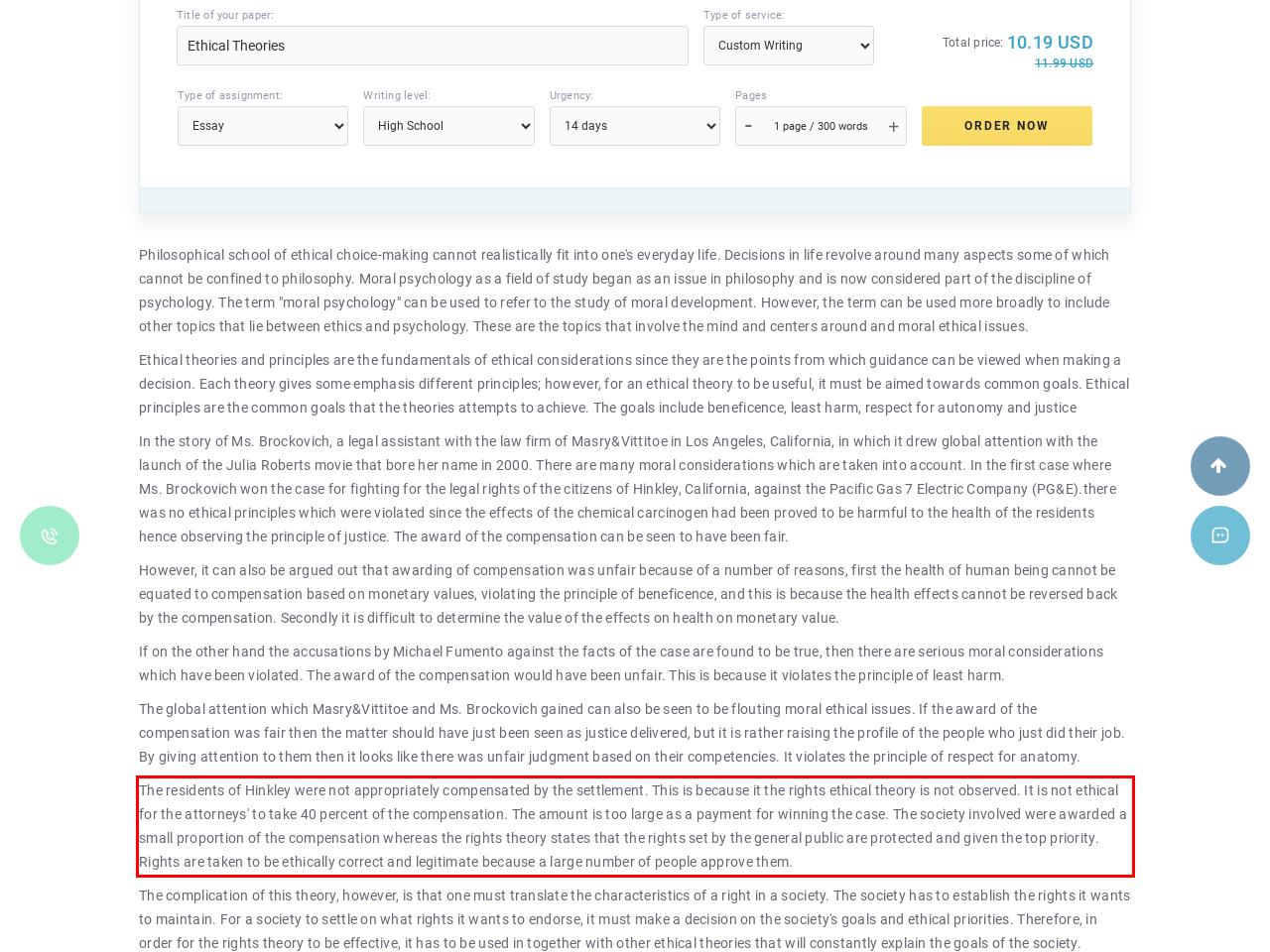Please take the screenshot of the webpage, find the red bounding box, and generate the text content that is within this red bounding box.

The residents of Hinkley were not appropriately compensated by the settlement. This is because it the rights ethical theory is not observed. It is not ethical for the attorneys' to take 40 percent of the compensation. The amount is too large as a payment for winning the case. The society involved were awarded a small proportion of the compensation whereas the rights theory states that the rights set by the general public are protected and given the top priority. Rights are taken to be ethically correct and legitimate because a large number of people approve them.